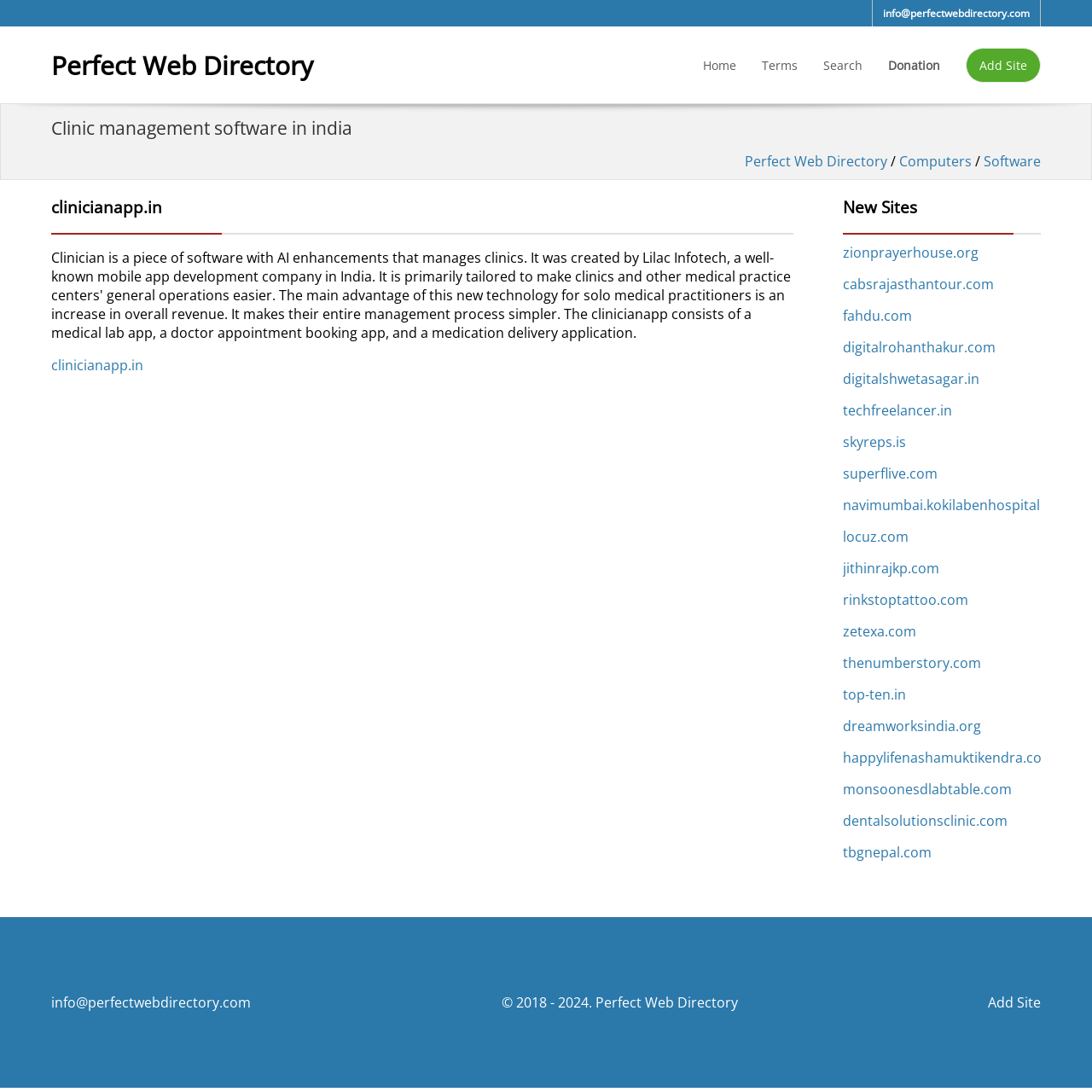Find the bounding box coordinates of the element to click in order to complete the given instruction: "visit clinicianapp.in."

[0.047, 0.326, 0.131, 0.343]